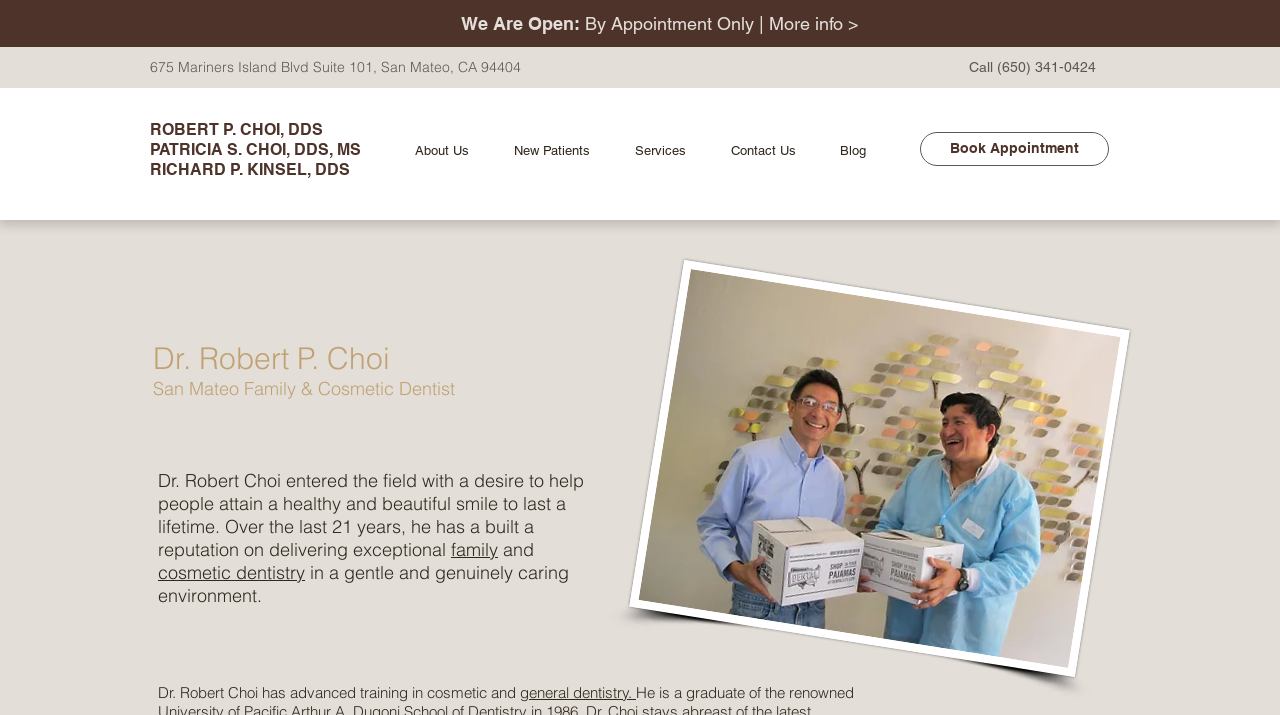Pinpoint the bounding box coordinates of the area that must be clicked to complete this instruction: "Read about Dr. Robert P. Choi's background".

[0.117, 0.166, 0.252, 0.194]